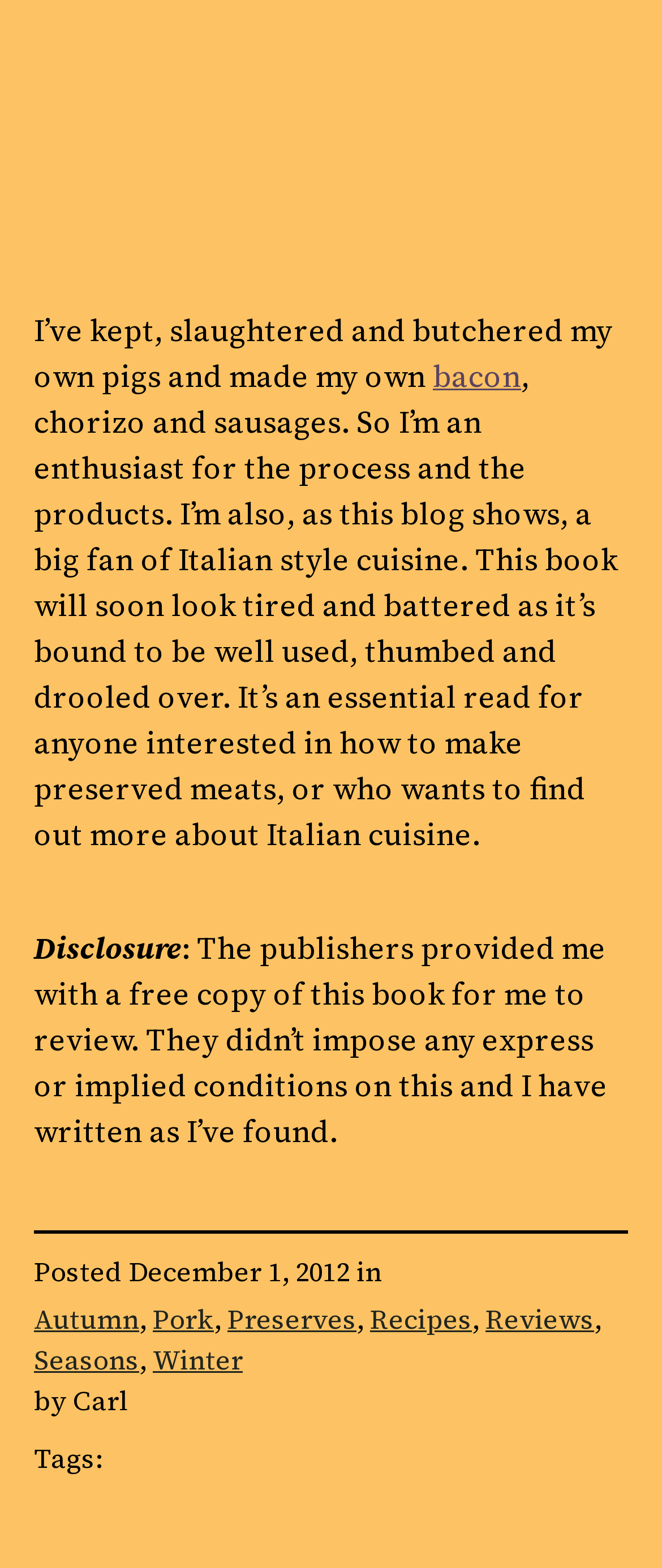Please identify the bounding box coordinates of the clickable region that I should interact with to perform the following instruction: "Explore recipes for preserved meats". The coordinates should be expressed as four float numbers between 0 and 1, i.e., [left, top, right, bottom].

[0.344, 0.829, 0.538, 0.853]